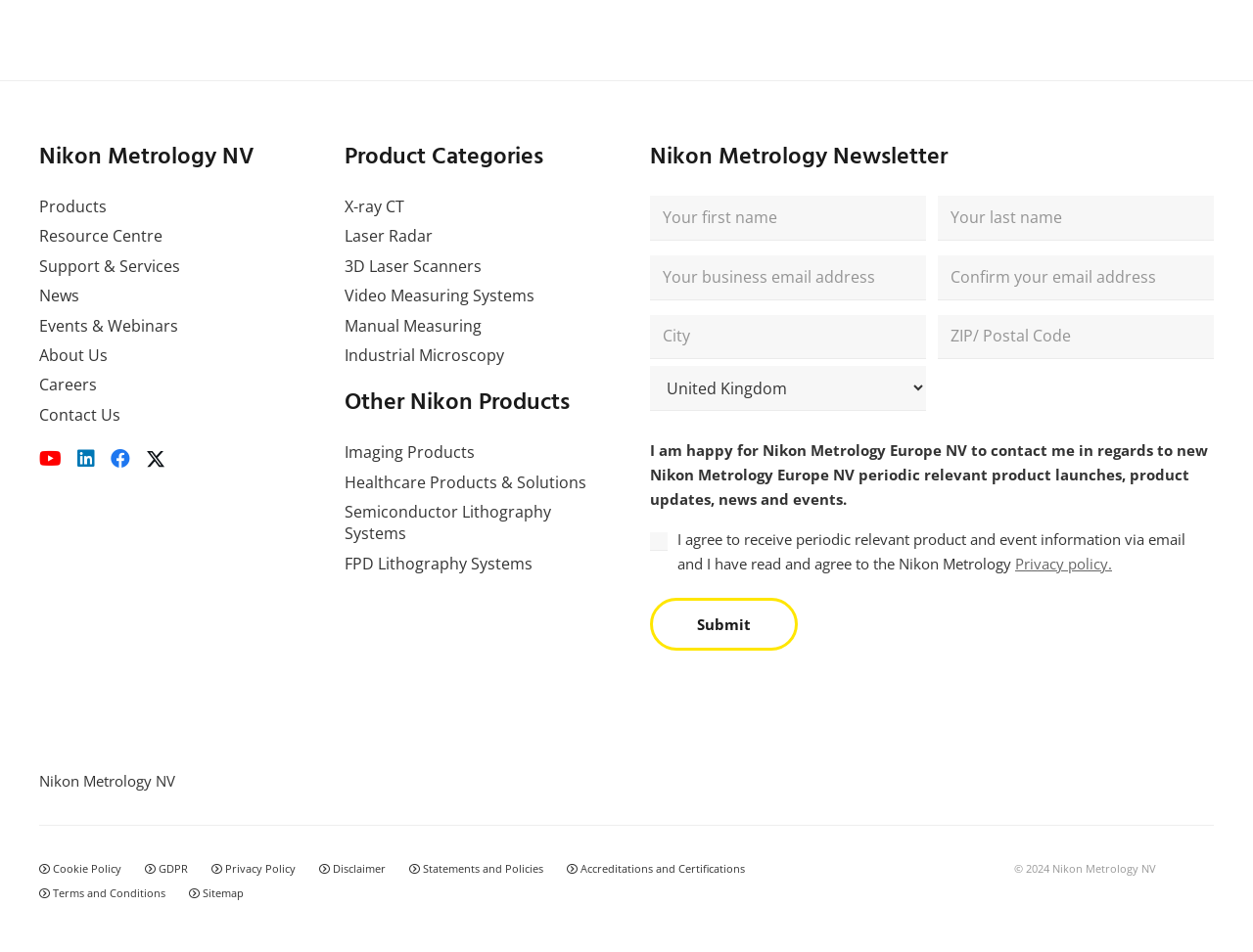Provide the bounding box coordinates for the specified HTML element described in this description: "The Historian". The coordinates should be four float numbers ranging from 0 to 1, in the format [left, top, right, bottom].

None